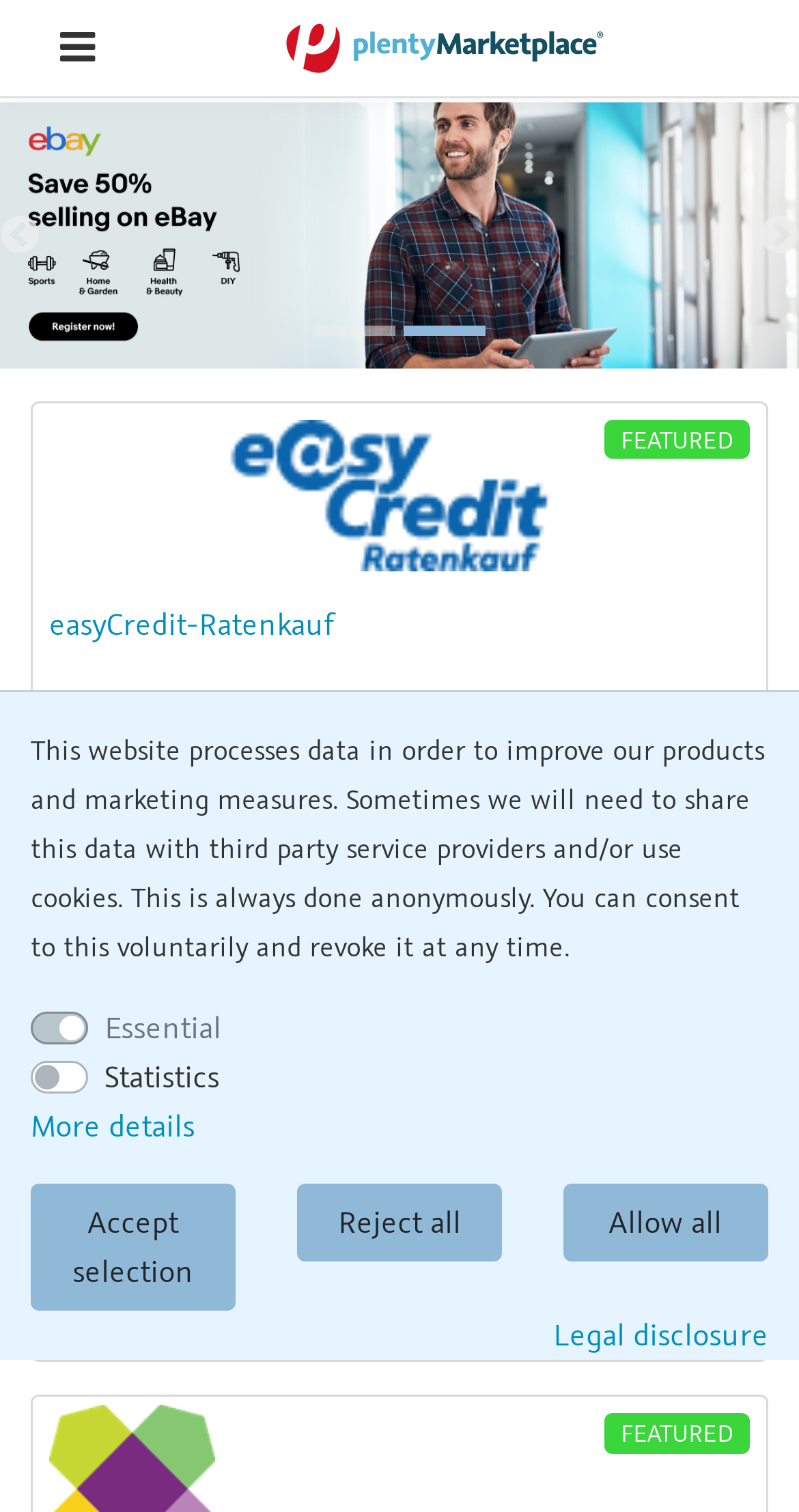Please find the bounding box for the UI element described by: "alt="easyCredit-Ratenkauf"".

[0.062, 0.312, 0.938, 0.338]